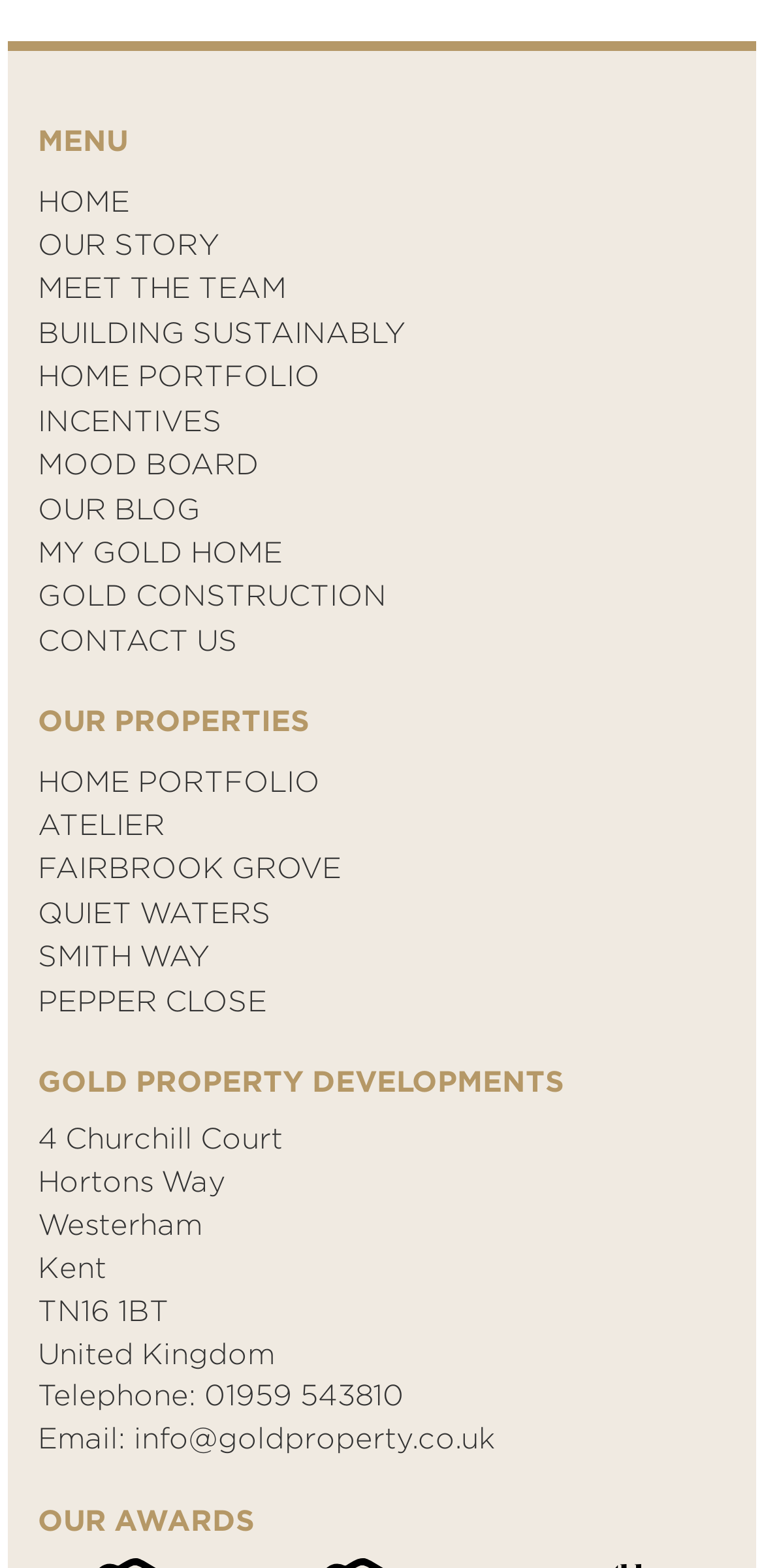Please find the bounding box coordinates for the clickable element needed to perform this instruction: "Call 01959 543810".

[0.268, 0.879, 0.529, 0.902]